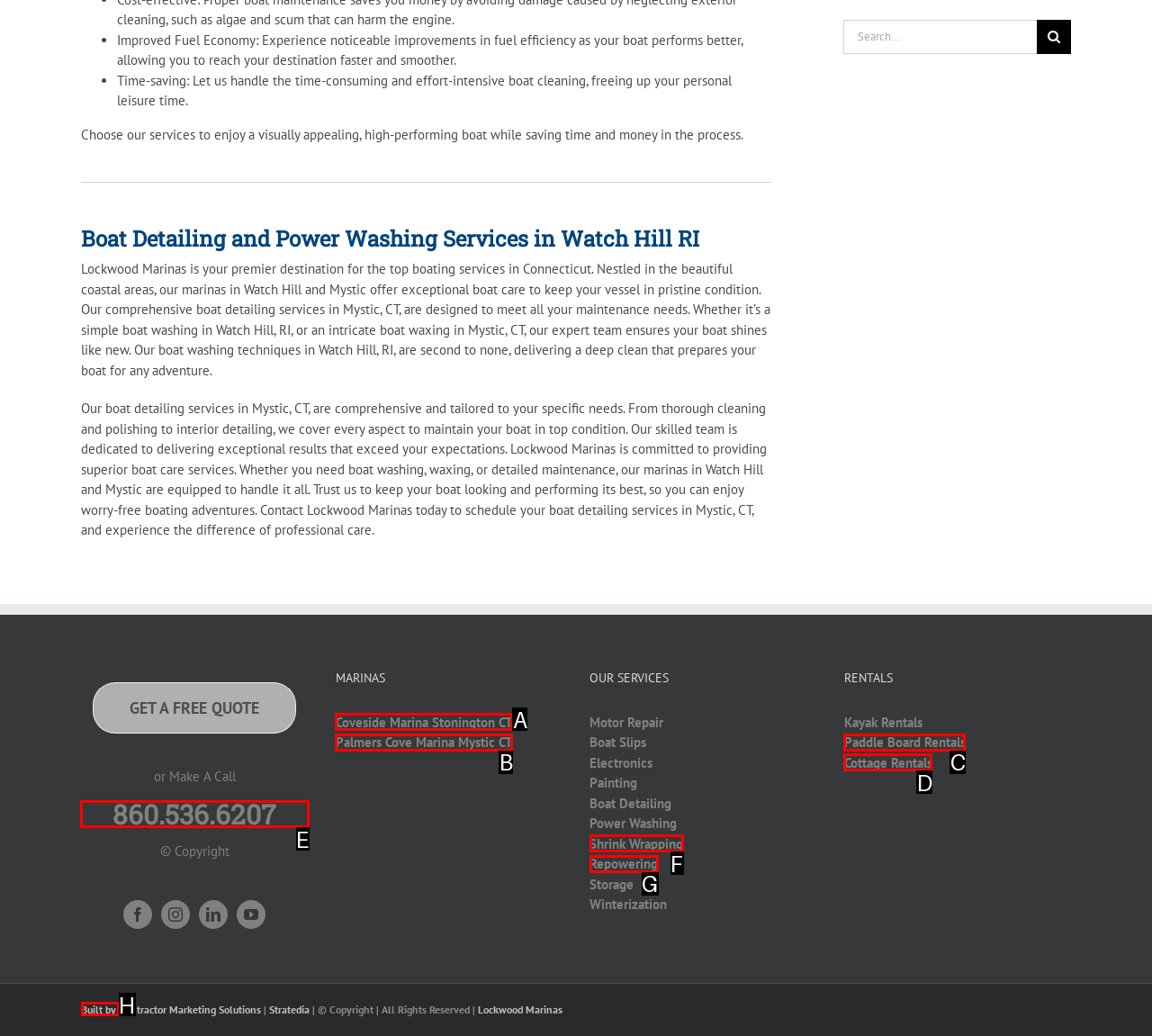Identify the appropriate choice to fulfill this task: Call 860.536.6207
Respond with the letter corresponding to the correct option.

E